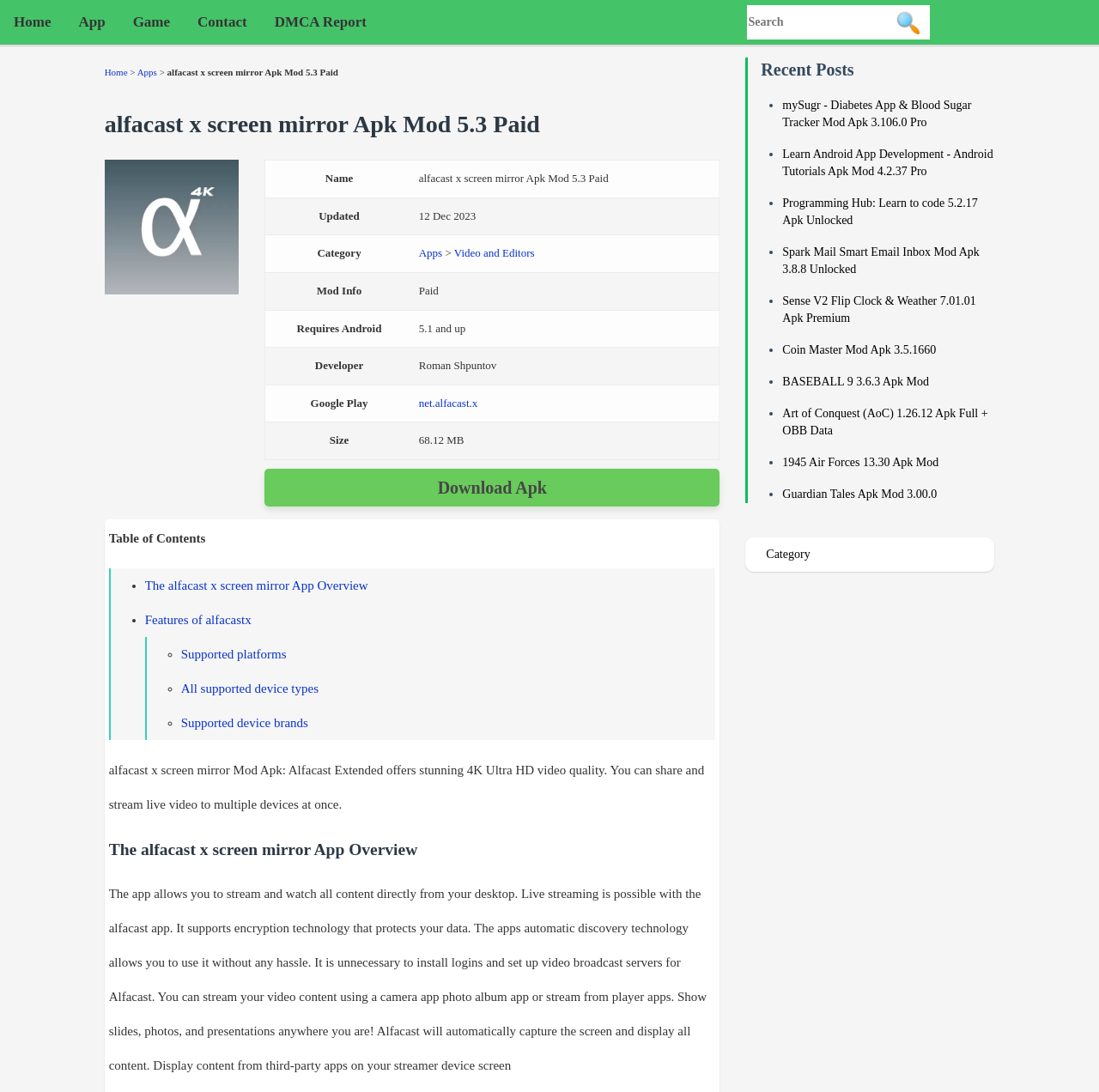What is the size of the app?
Please provide a detailed and thorough answer to the question.

I found the answer by looking at the table with the rowheader 'Size' and the corresponding gridcell '68.12 MB', which is located in the middle of the webpage.